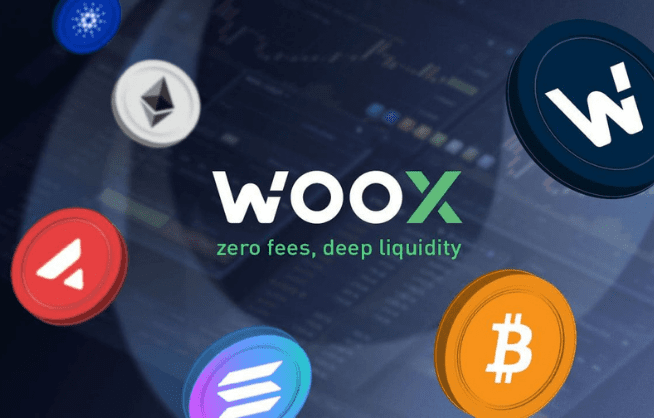What type of assets does the platform focus on?
Please respond to the question thoroughly and include all relevant details.

The image features various cryptocurrency symbols, including Ethereum and Bitcoin, surrounding the logo of the platform, which indicates that the platform is focused on digital assets, specifically cryptocurrencies.